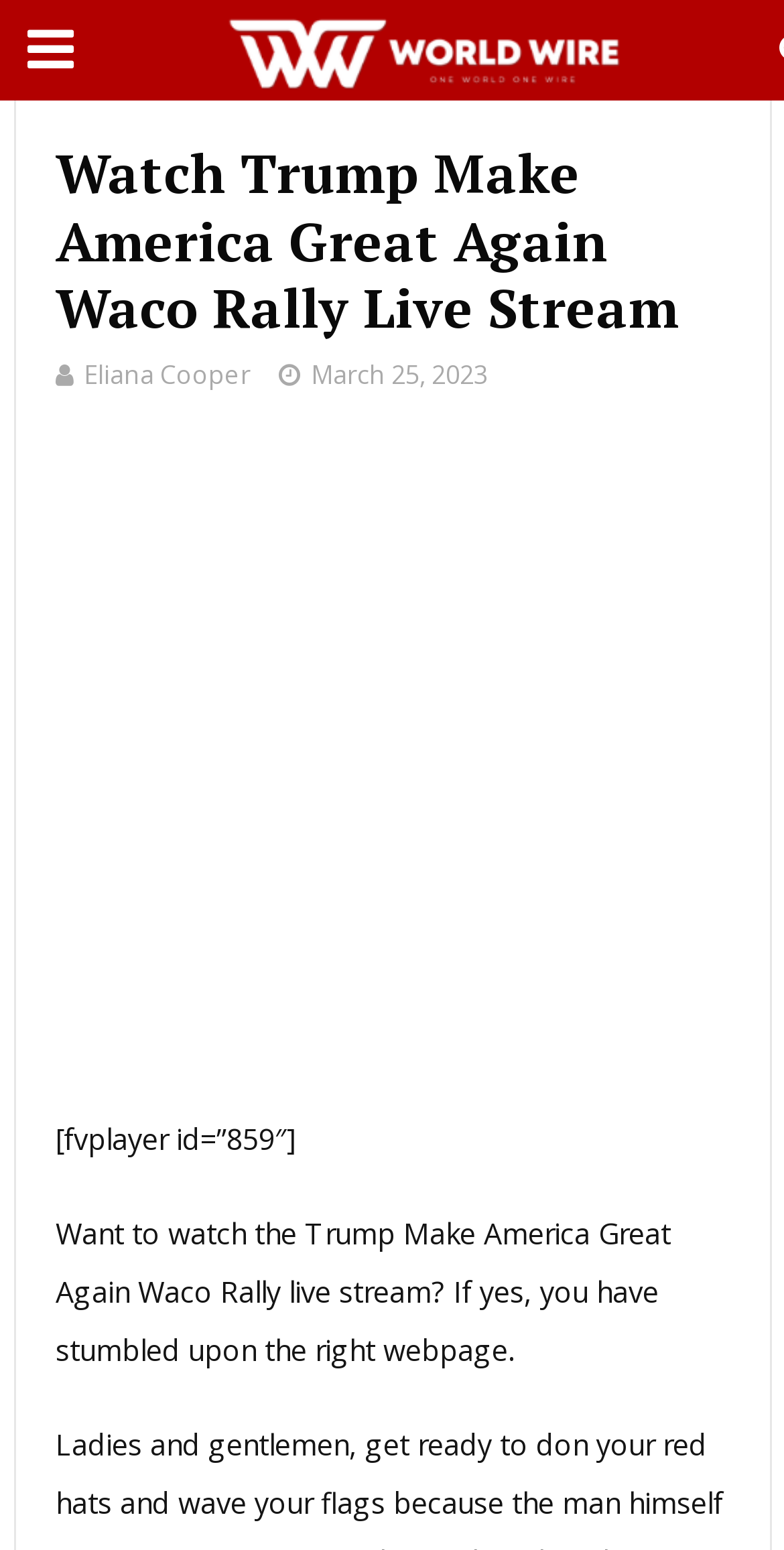What is the name of the website?
Provide an in-depth answer to the question, covering all aspects.

I found the name of the website by looking at the link element that says 'World-Wire' which is located at the top of the webpage.